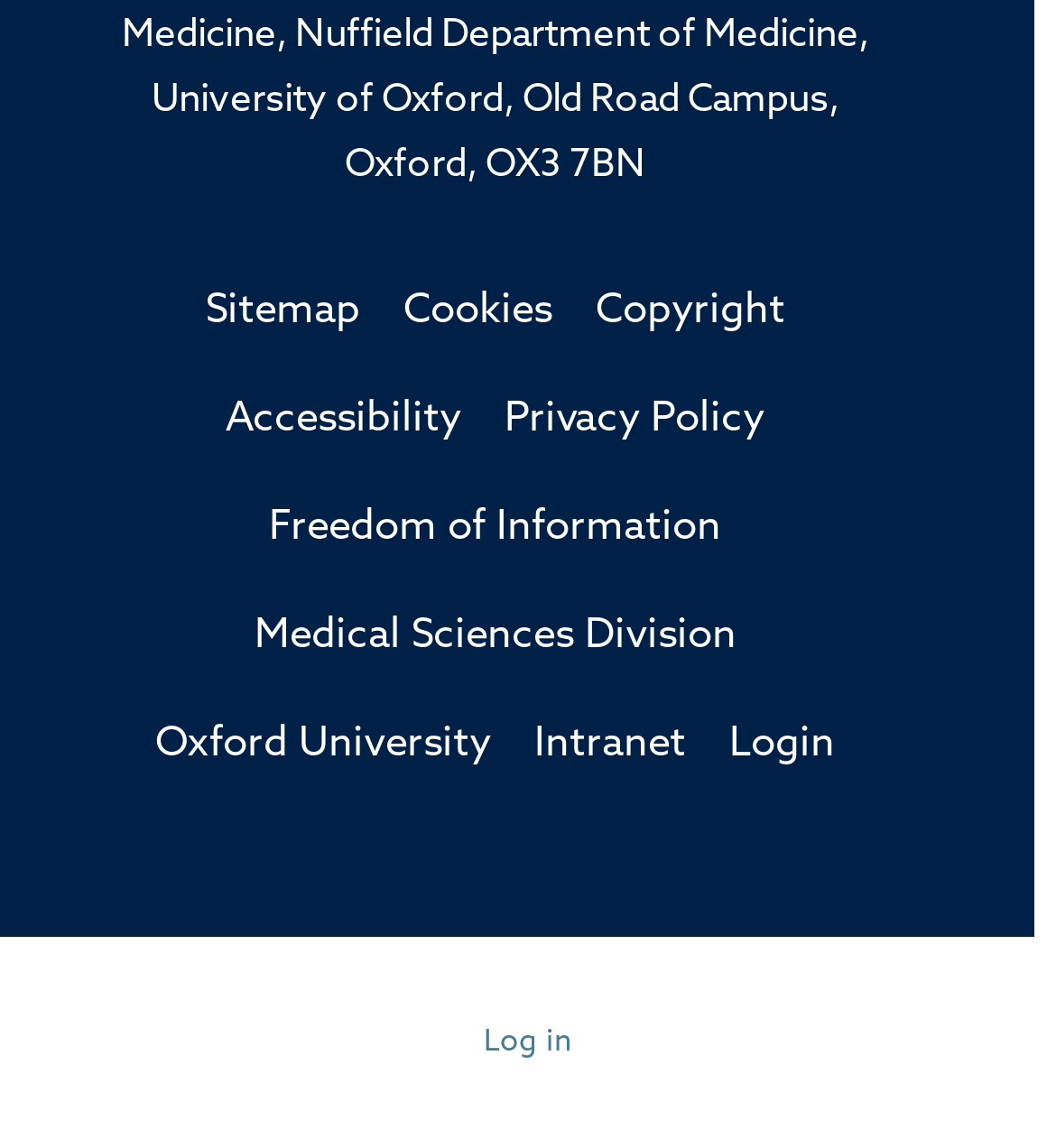Find the bounding box of the element with the following description: "Medical Sciences Division". The coordinates must be four float numbers between 0 and 1, formatted as [left, top, right, bottom].

[0.241, 0.537, 0.697, 0.572]